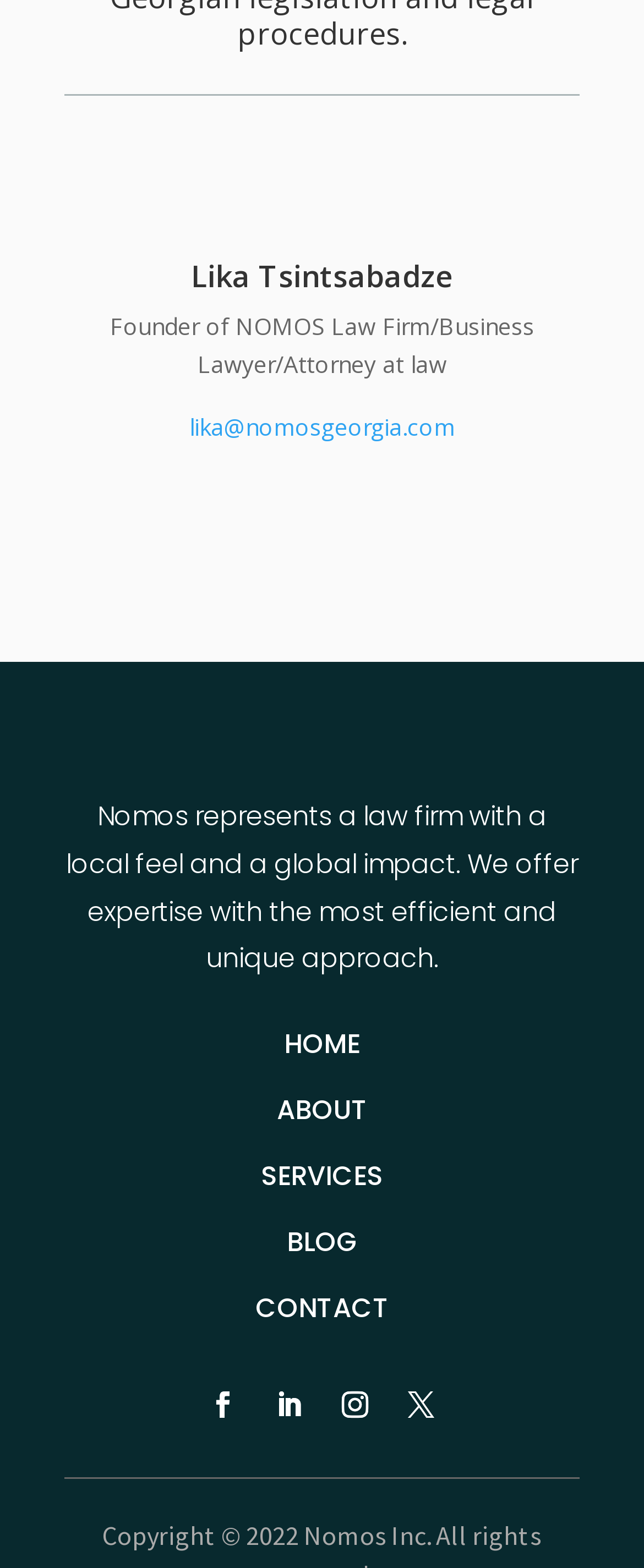For the element described, predict the bounding box coordinates as (top-left x, top-left y, bottom-right x, bottom-right y). All values should be between 0 and 1. Element description: BLOG

[0.445, 0.78, 0.555, 0.804]